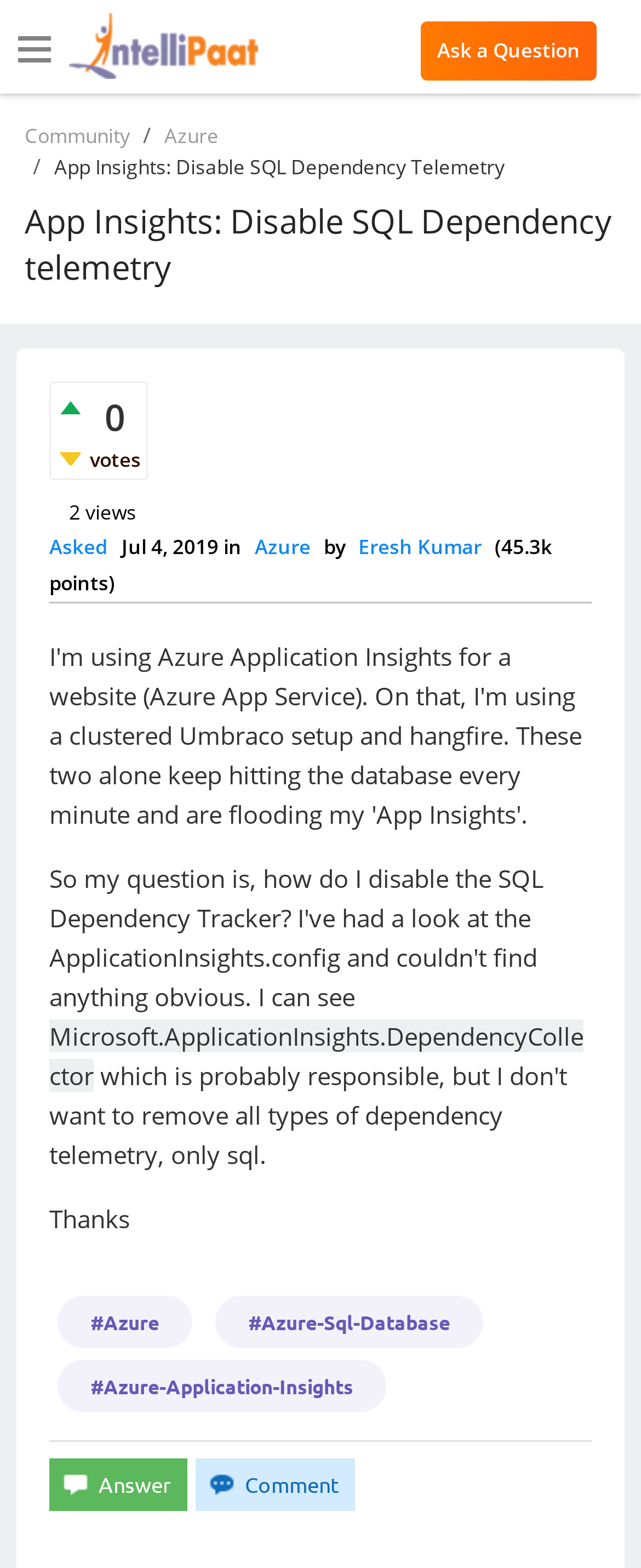Refer to the image and provide an in-depth answer to the question: 
What is the name of the community?

The name of the community can be found at the top left corner of the webpage, where it says 'Intellipaat Community' in a link format.